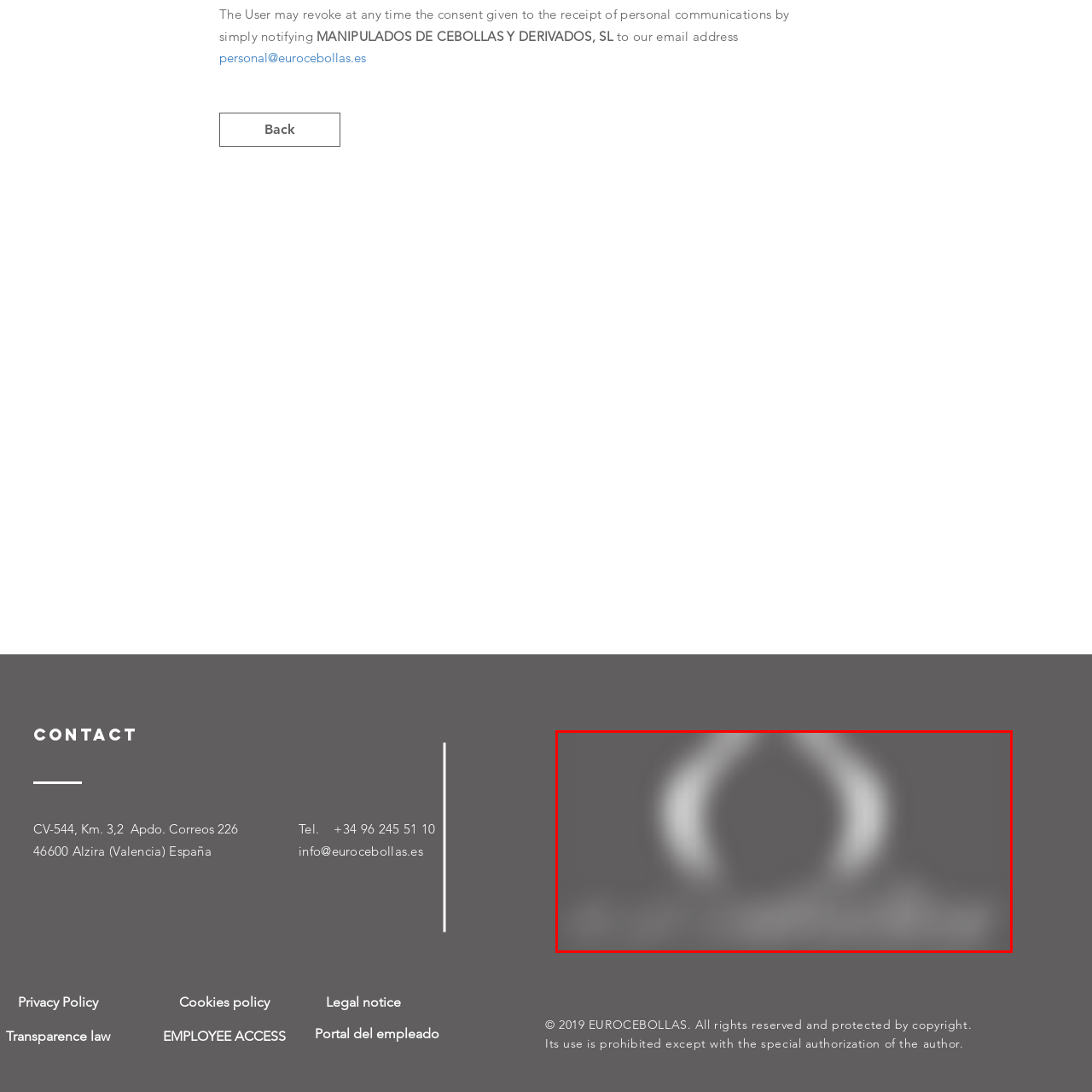Give a detailed account of the scene depicted in the image inside the red rectangle.

The image features a logo for Eurocebollas, a company involved in the production and distribution of onion-based products. The design incorporates a stylized emblem that represents the essence of the brand, with a sleek, modern aesthetic. Positioned against a muted background, the logo is prominent and conveys a sense of professionalism and reliability. Below the logo, text elements affirm the brand's identity and signify its commitment to quality and service. This visual element plays a crucial role in establishing Eurocebollas’ brand presence and engages viewers by highlighting the company’s focus on agricultural products.